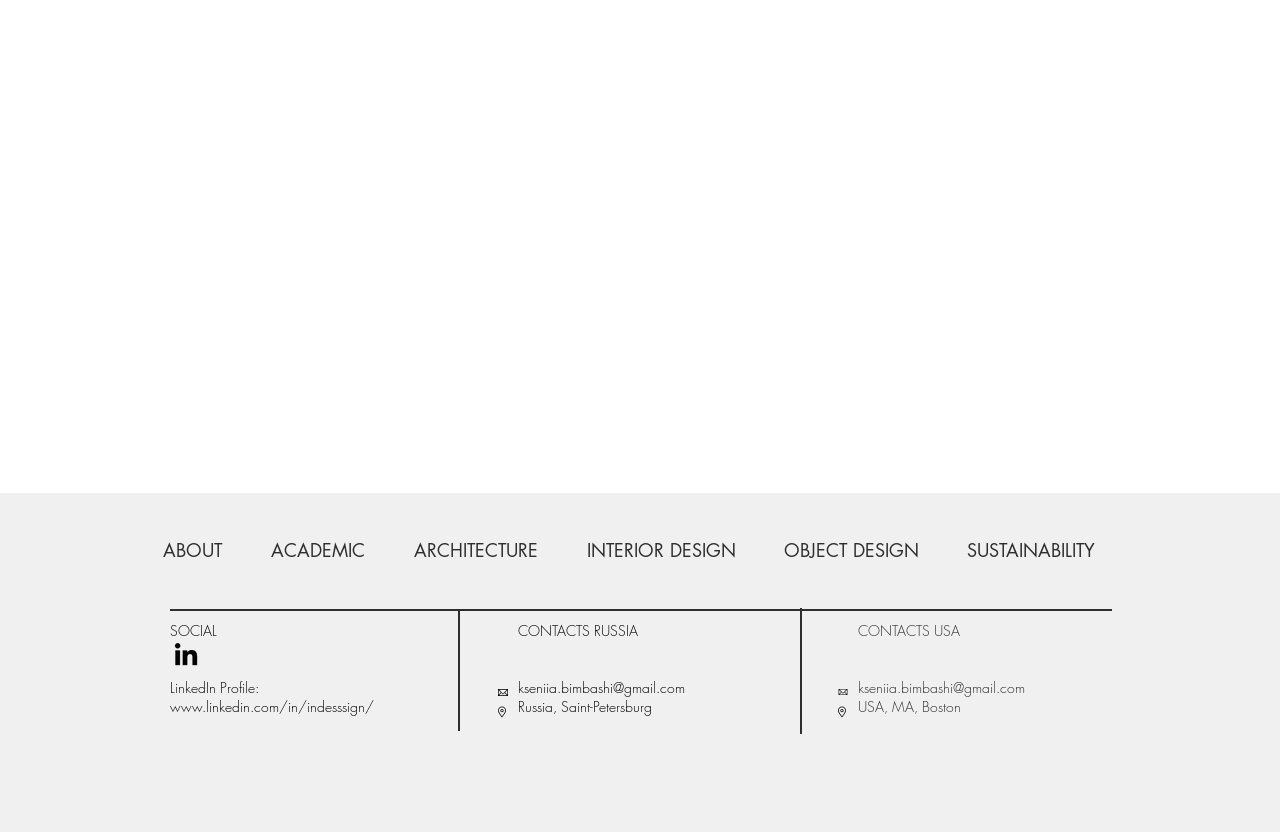Bounding box coordinates are to be given in the format (top-left x, top-left y, bottom-right x, bottom-right y). All values must be floating point numbers between 0 and 1. Provide the bounding box coordinate for the UI element described as: ACADEMIC

[0.192, 0.632, 0.304, 0.69]